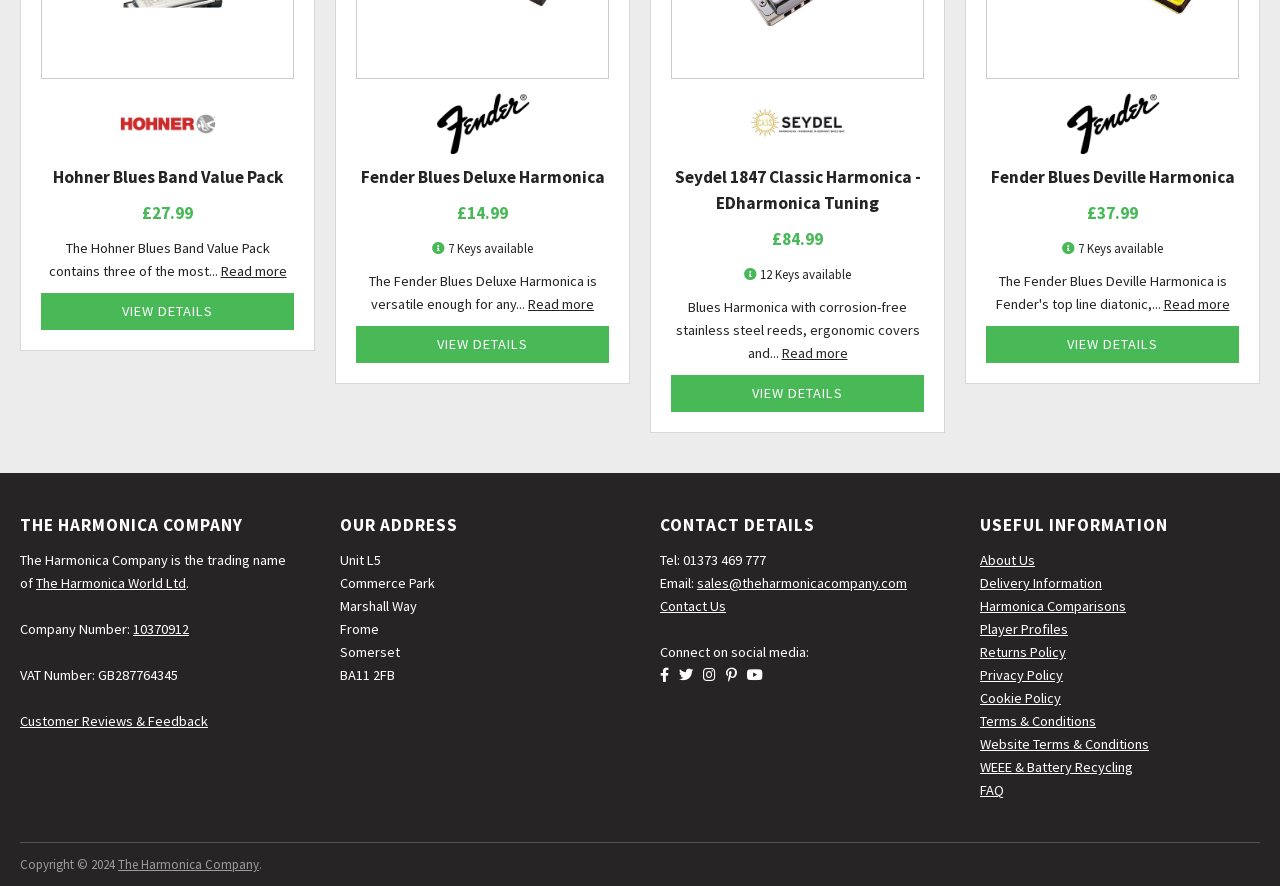How many keys are available for the Fender Blues Deluxe Harmonica?
Answer briefly with a single word or phrase based on the image.

7